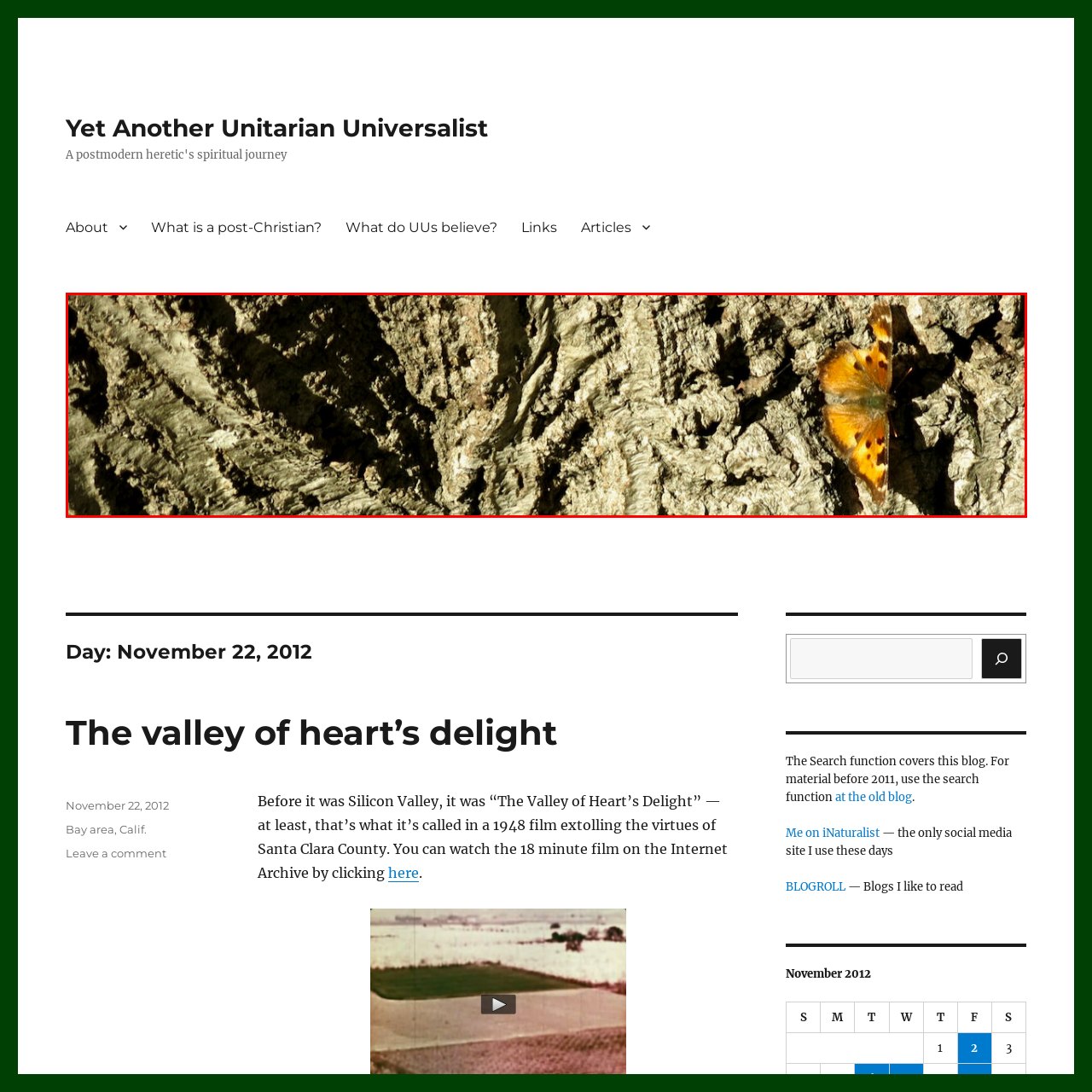What is the texture of the tree bark?
Look at the image highlighted by the red bounding box and answer the question with a single word or brief phrase.

Textured